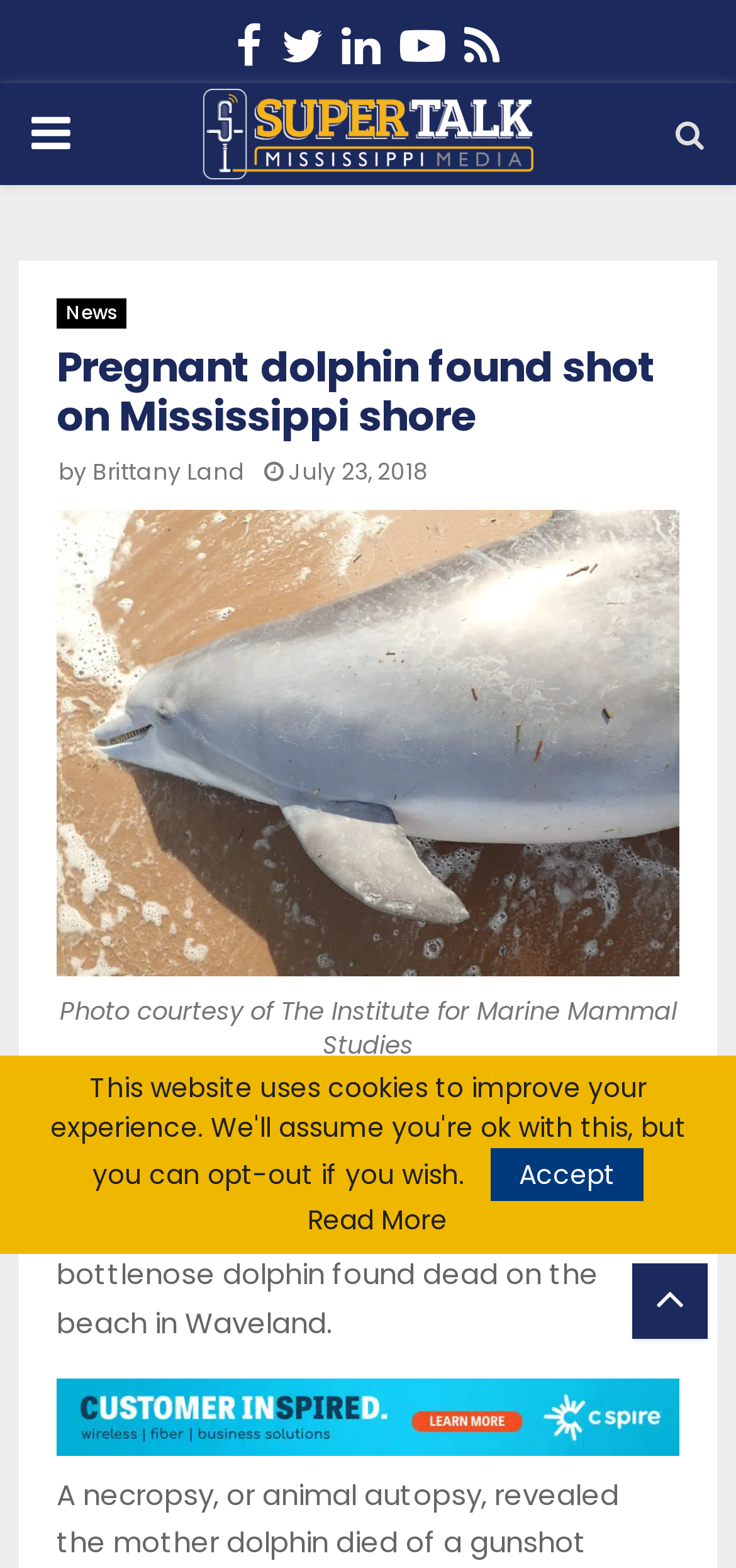Determine the bounding box coordinates for the area you should click to complete the following instruction: "Read more about the dolphin case".

[0.418, 0.77, 0.608, 0.786]